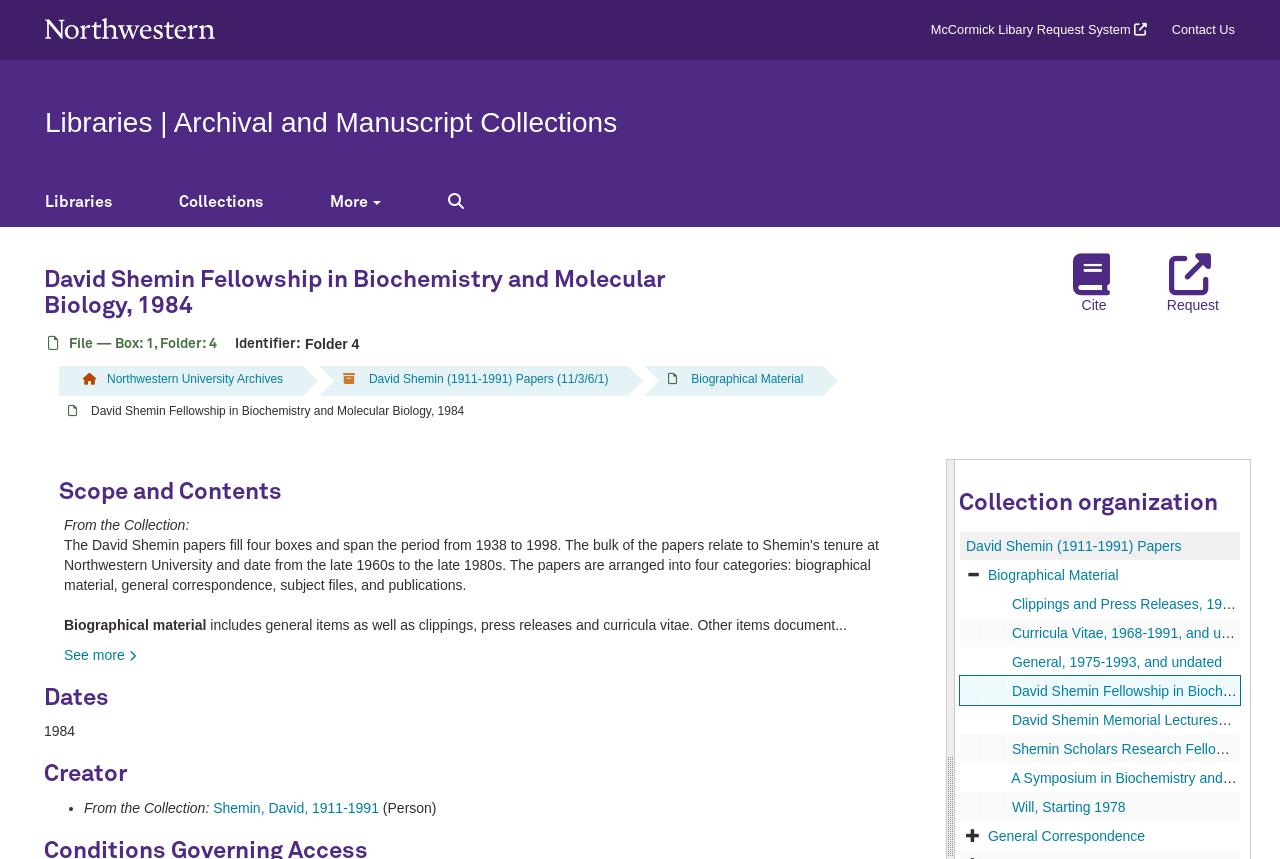For the given element description General, 1975-1993, and undated, determine the bounding box coordinates of the UI element. The coordinates should follow the format (top-left x, top-left y, bottom-right x, bottom-right y) and be within the range of 0 to 1.

[0.79, 0.761, 0.954, 0.78]